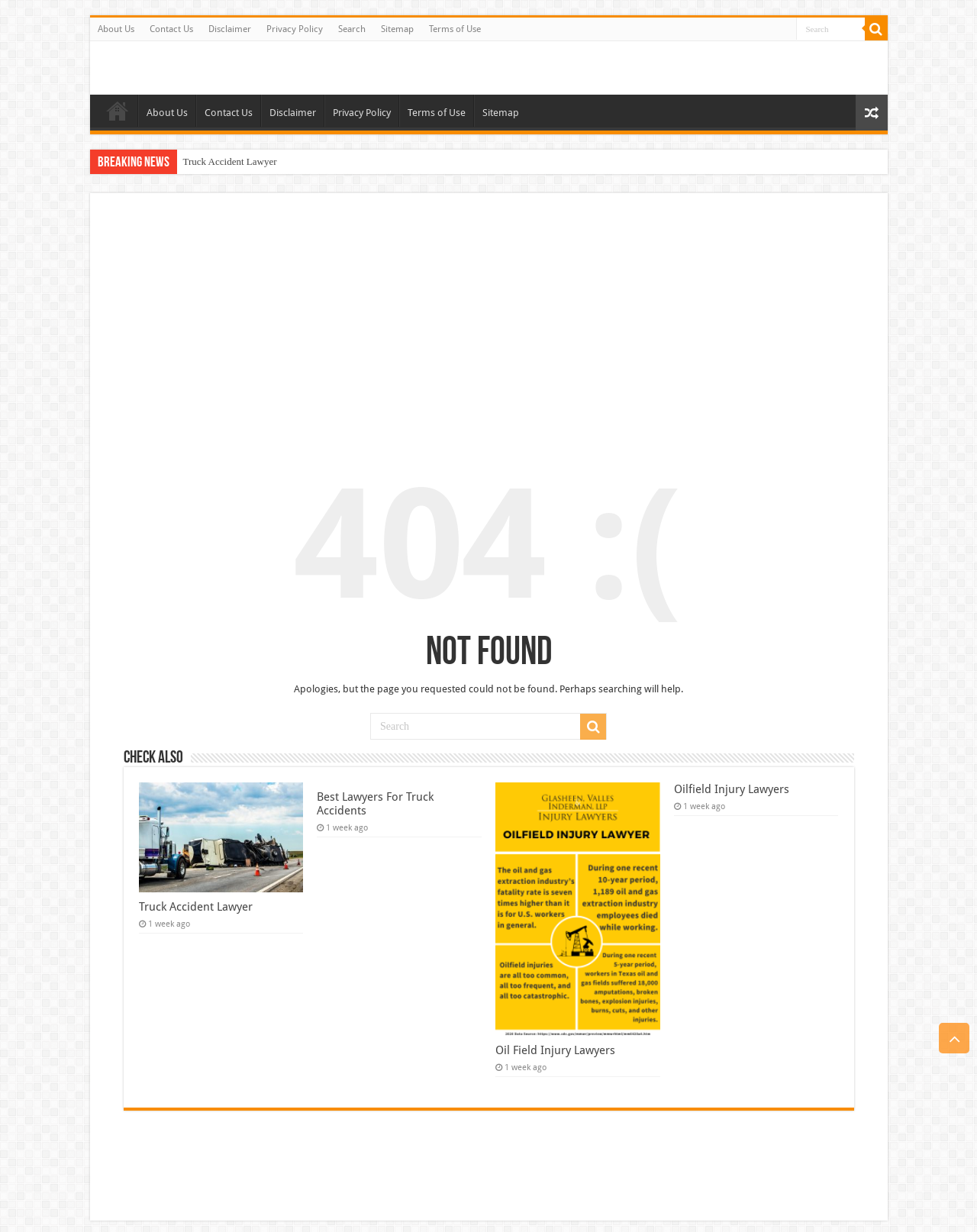Can users navigate to the top of the webpage?
Give a one-word or short-phrase answer derived from the screenshot.

Yes